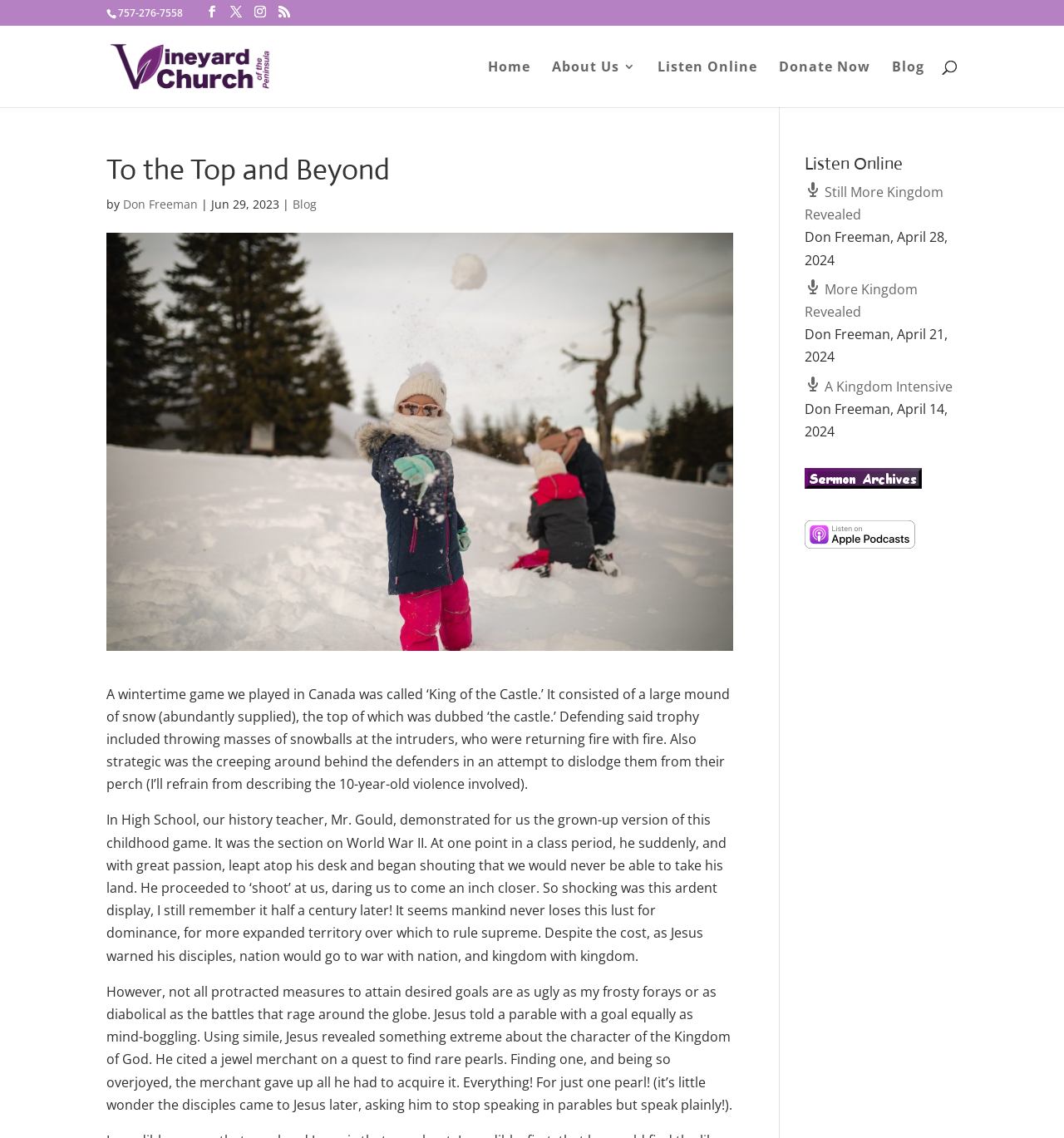Bounding box coordinates are specified in the format (top-left x, top-left y, bottom-right x, bottom-right y). All values are floating point numbers bounded between 0 and 1. Please provide the bounding box coordinate of the region this sentence describes: Customize

None